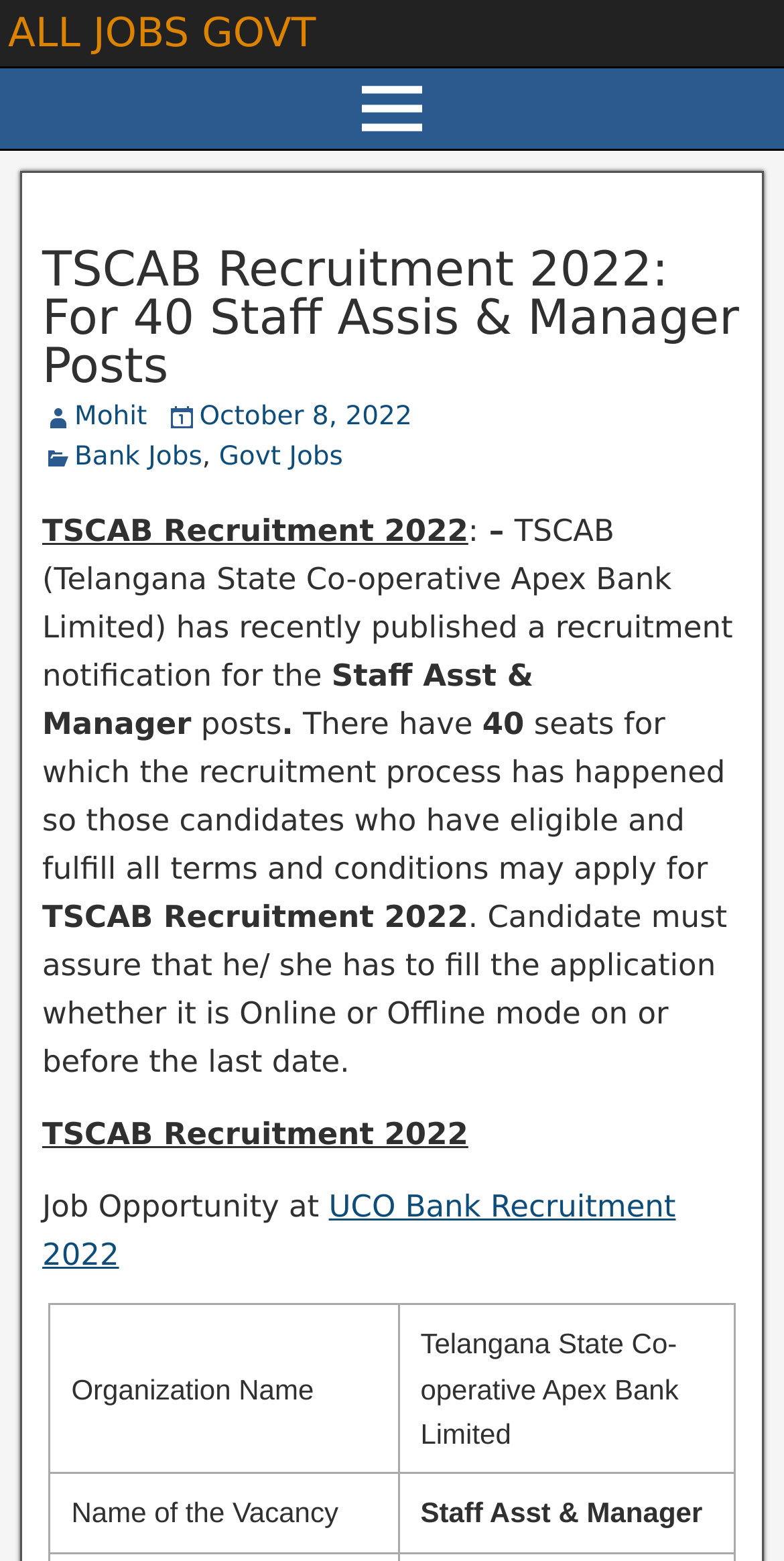What is the name of the author of the article?
Look at the image and provide a short answer using one word or a phrase.

Mohit